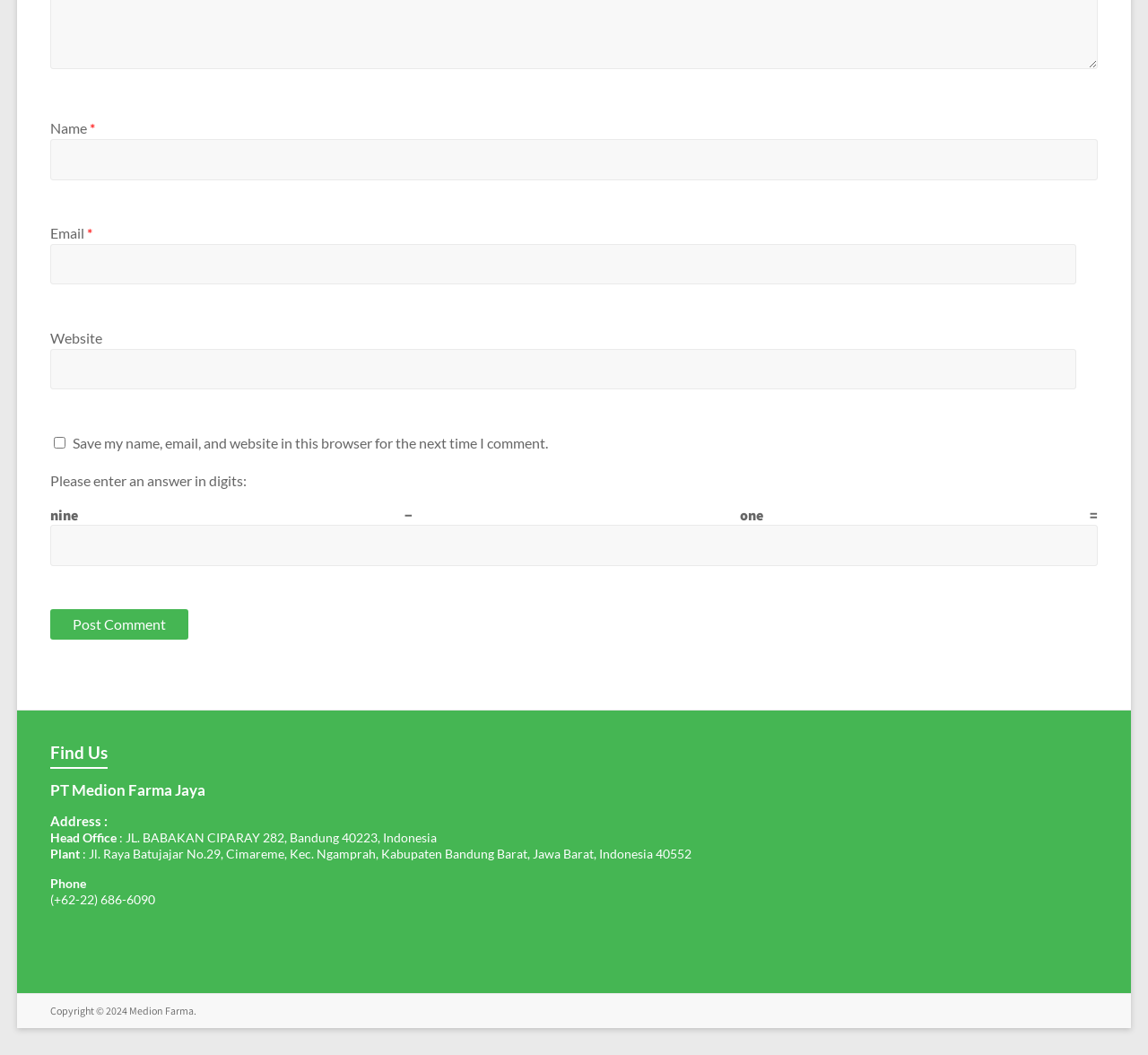Please answer the following query using a single word or phrase: 
What is the copyright year?

2024